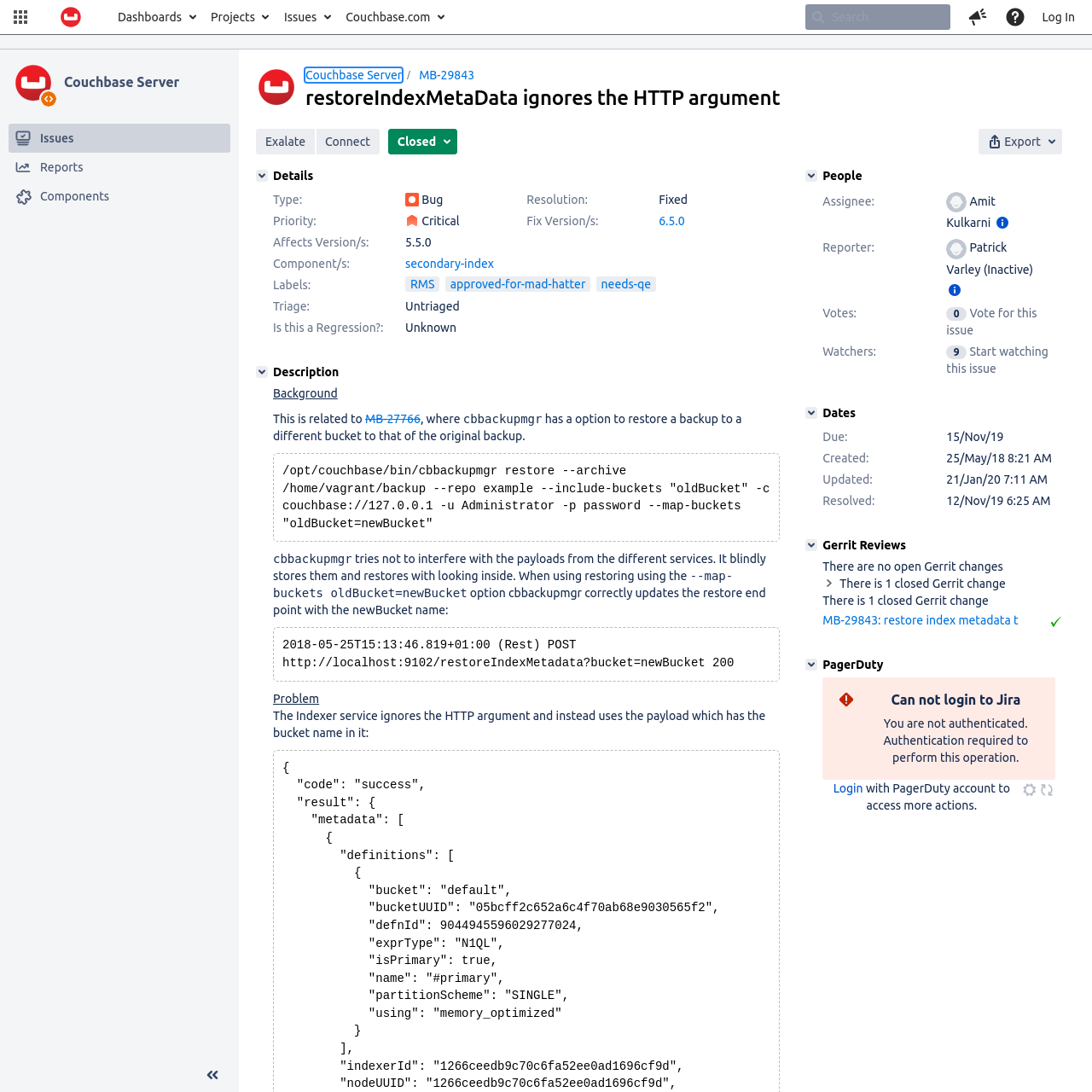What is the component related to the issue MB-29843?
Utilize the information in the image to give a detailed answer to the question.

Based on the webpage, I can see that the component related to the issue MB-29843 is mentioned as 'secondary-index', which suggests that the issue is related to this specific component.